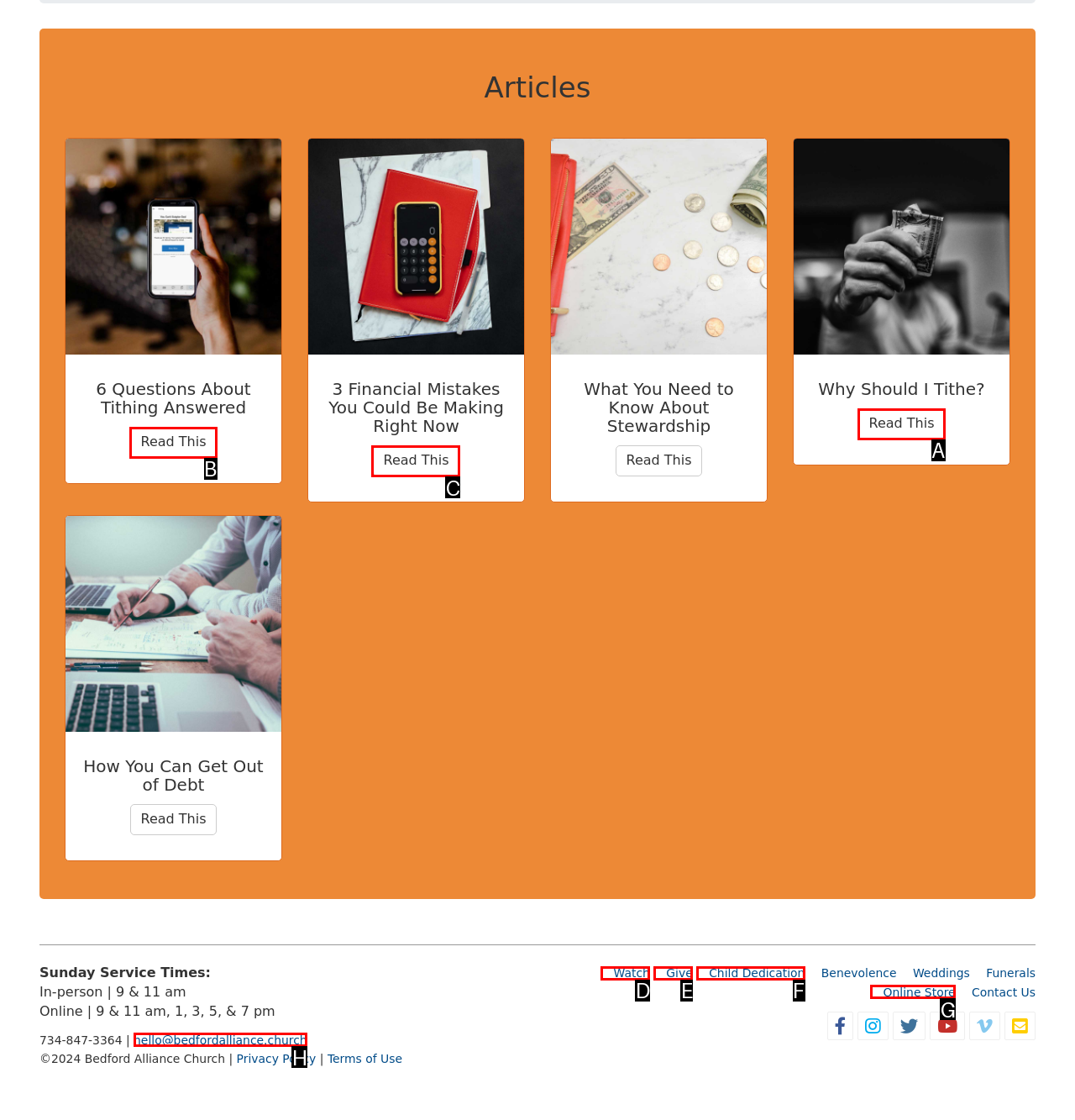Which HTML element should be clicked to perform the following task: View article about 3 Financial Mistakes You Could Be Making Right Now
Reply with the letter of the appropriate option.

C